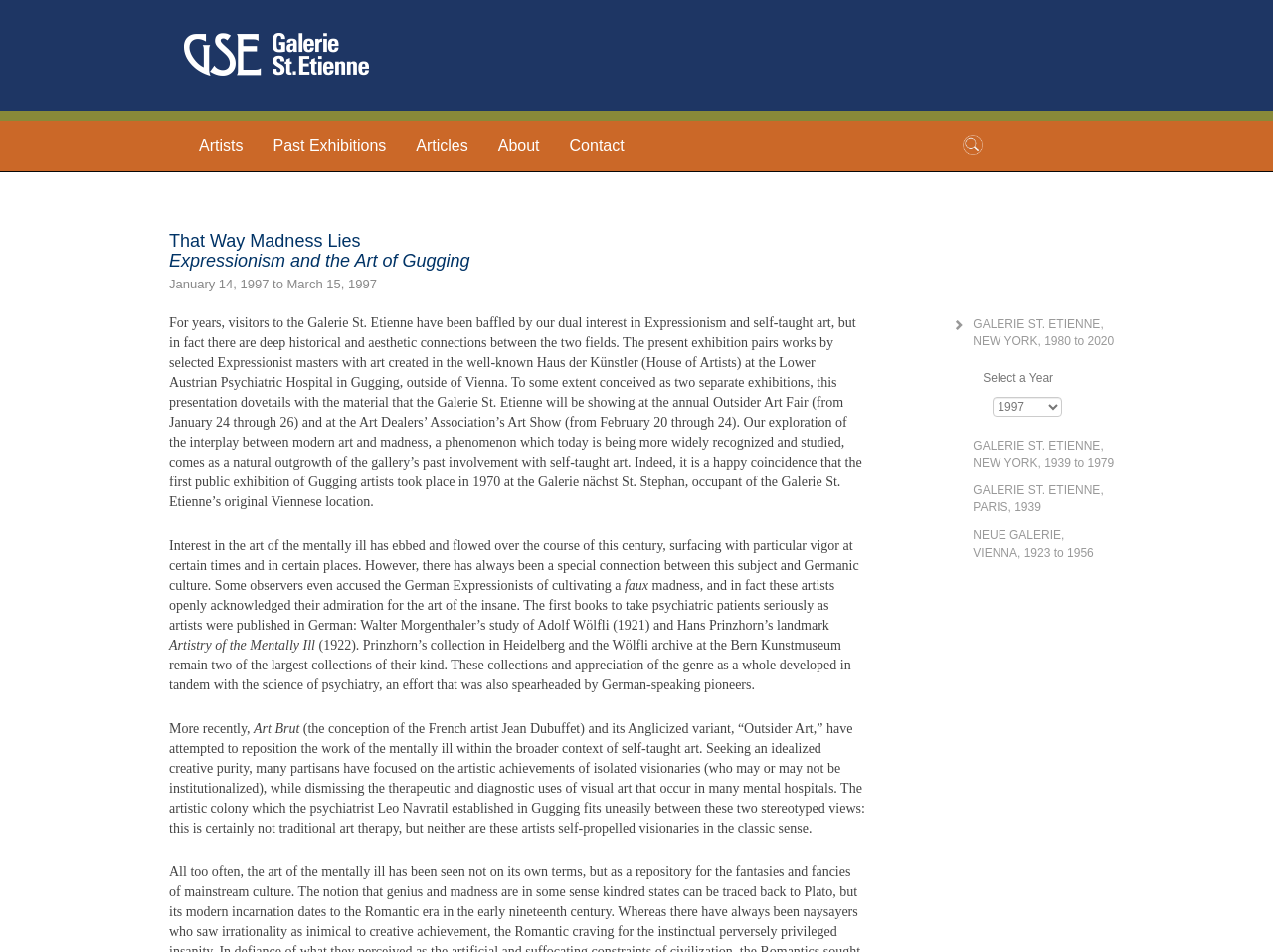Bounding box coordinates are to be given in the format (top-left x, top-left y, bottom-right x, bottom-right y). All values must be floating point numbers between 0 and 1. Provide the bounding box coordinate for the UI element described as: Galerie St. Etienne, Paris, 1939

[0.764, 0.508, 0.867, 0.541]